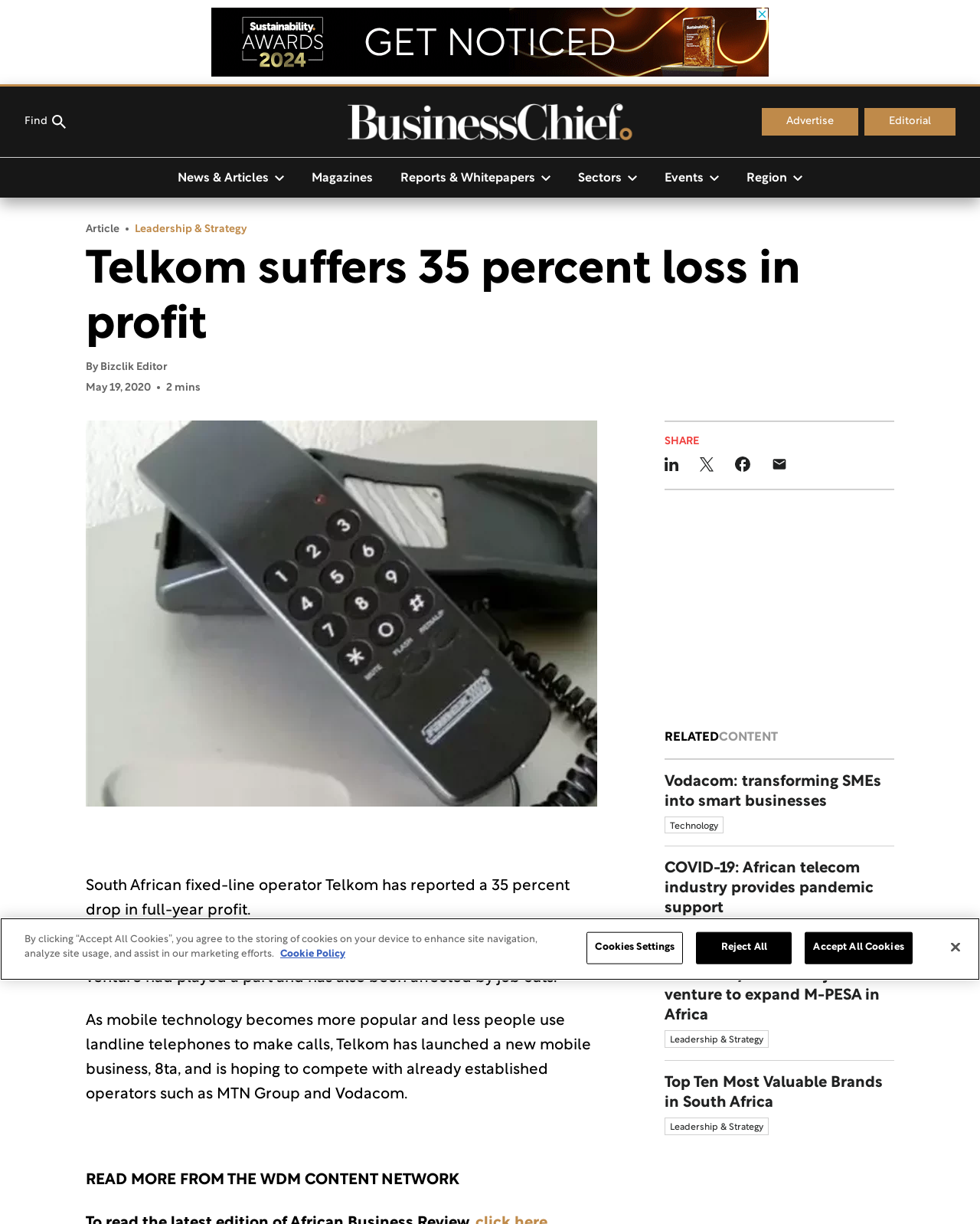Identify the primary heading of the webpage and provide its text.

Telkom suffers 35 percent loss in profit